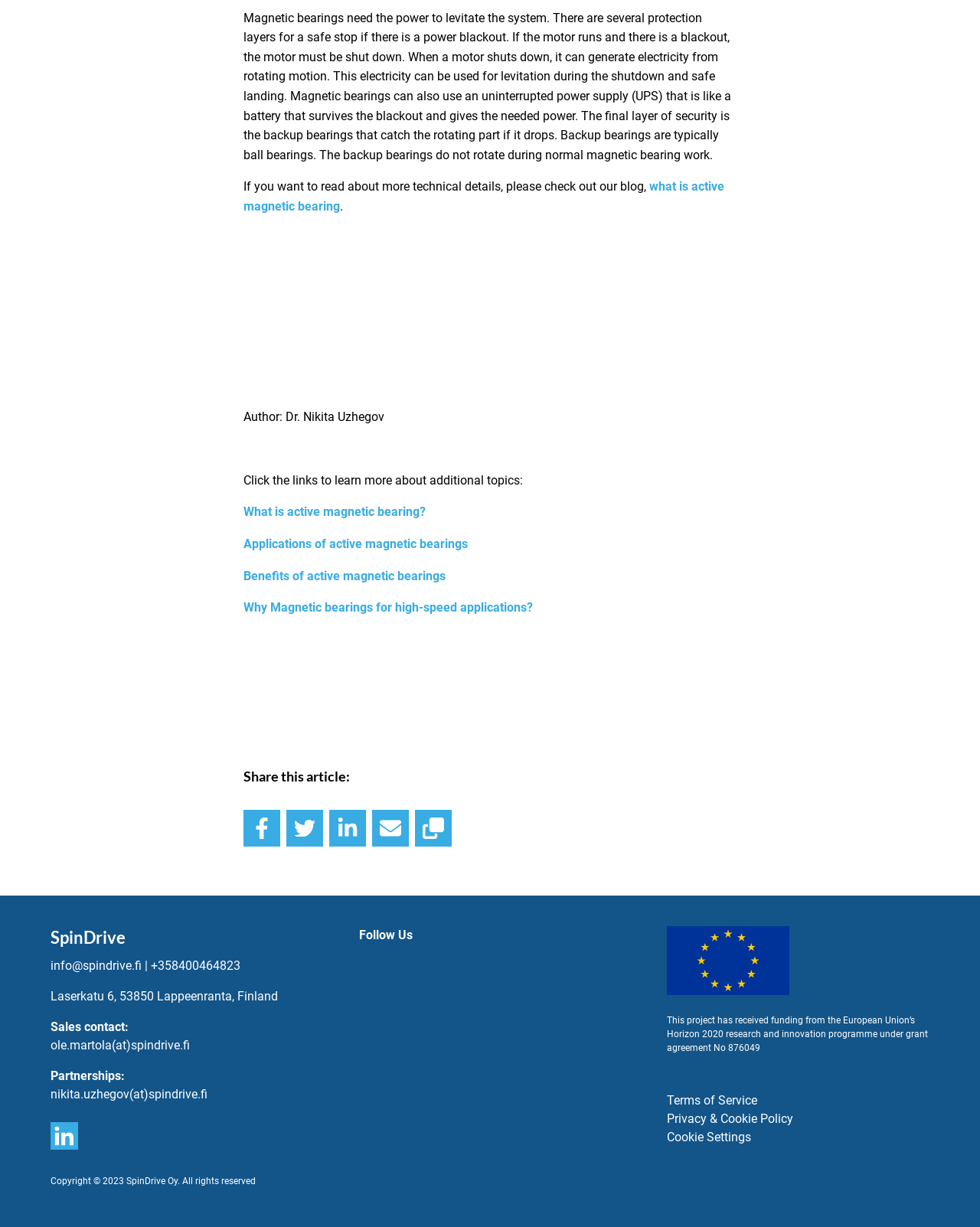Determine the bounding box coordinates of the element's region needed to click to follow the instruction: "Learn about applications of active magnetic bearings". Provide these coordinates as four float numbers between 0 and 1, formatted as [left, top, right, bottom].

[0.248, 0.437, 0.477, 0.449]